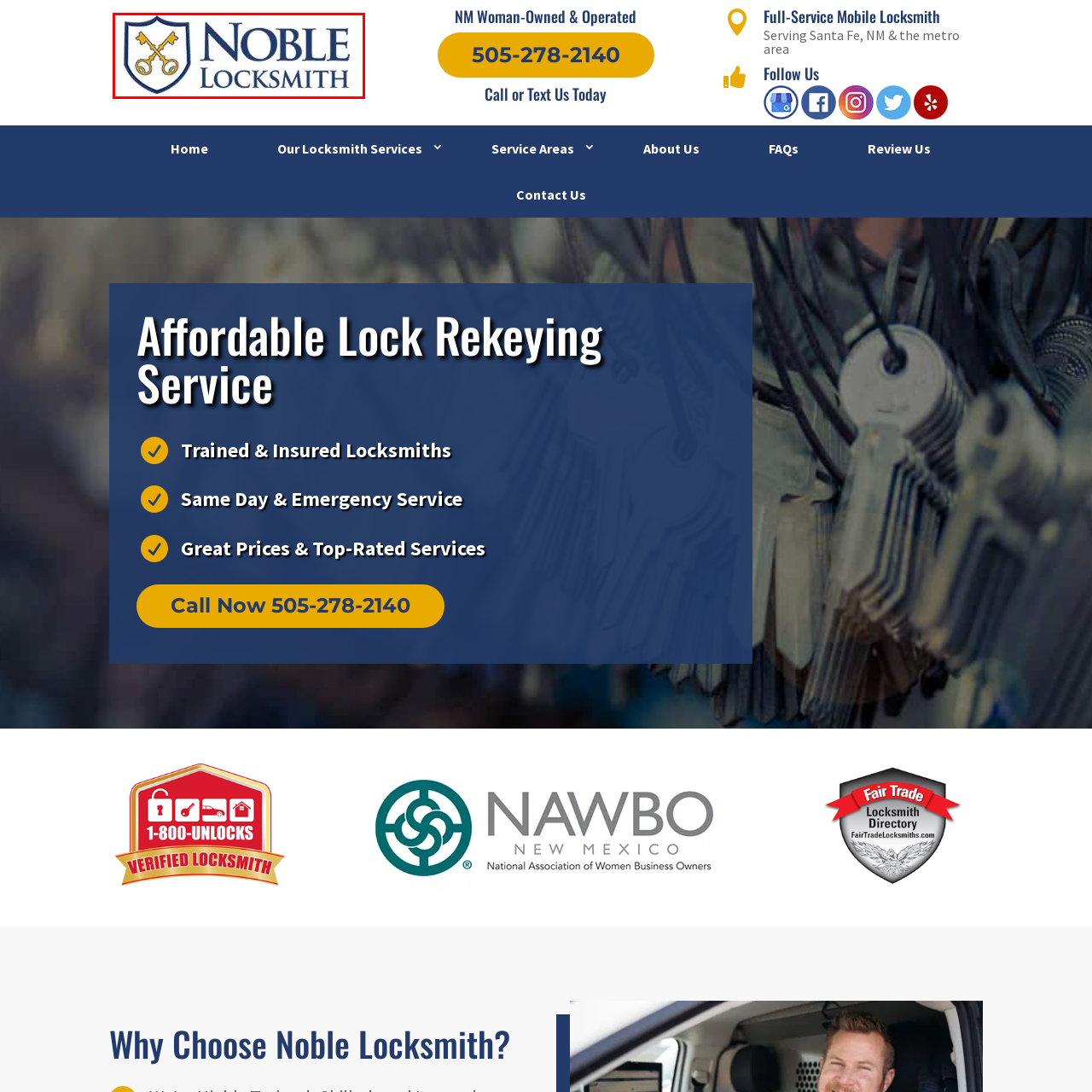What is the font style of the text 'Noble Locksmith'?  
Carefully review the image highlighted by the red outline and respond with a comprehensive answer based on the image's content.

The text 'Noble Locksmith' is prominently presented in bold, uppercase lettering, which emphasizes the company's identity and commitment to providing reliable locksmith services.